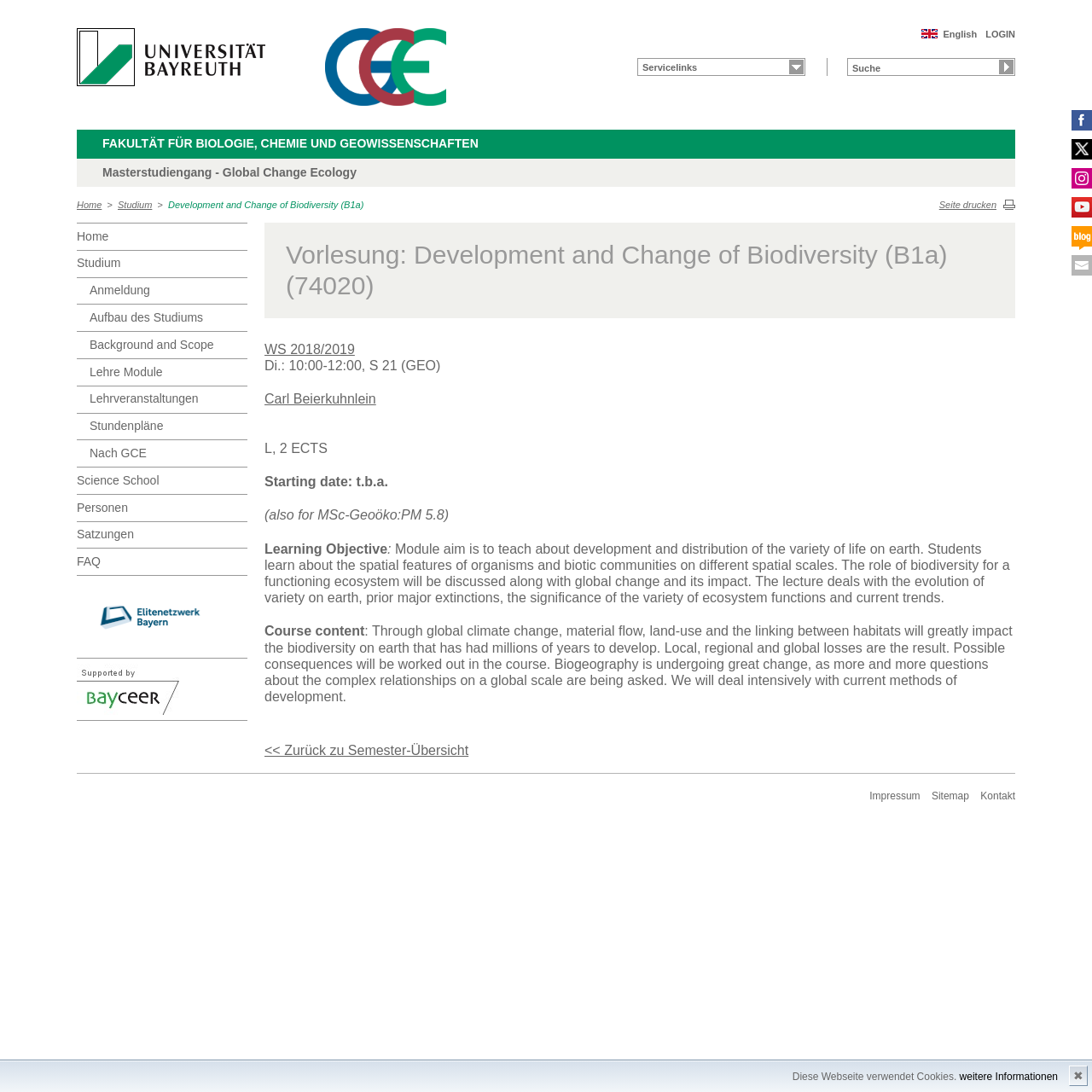Please find the bounding box coordinates of the element that needs to be clicked to perform the following instruction: "Search for something". The bounding box coordinates should be four float numbers between 0 and 1, represented as [left, top, right, bottom].

[0.776, 0.053, 0.93, 0.07]